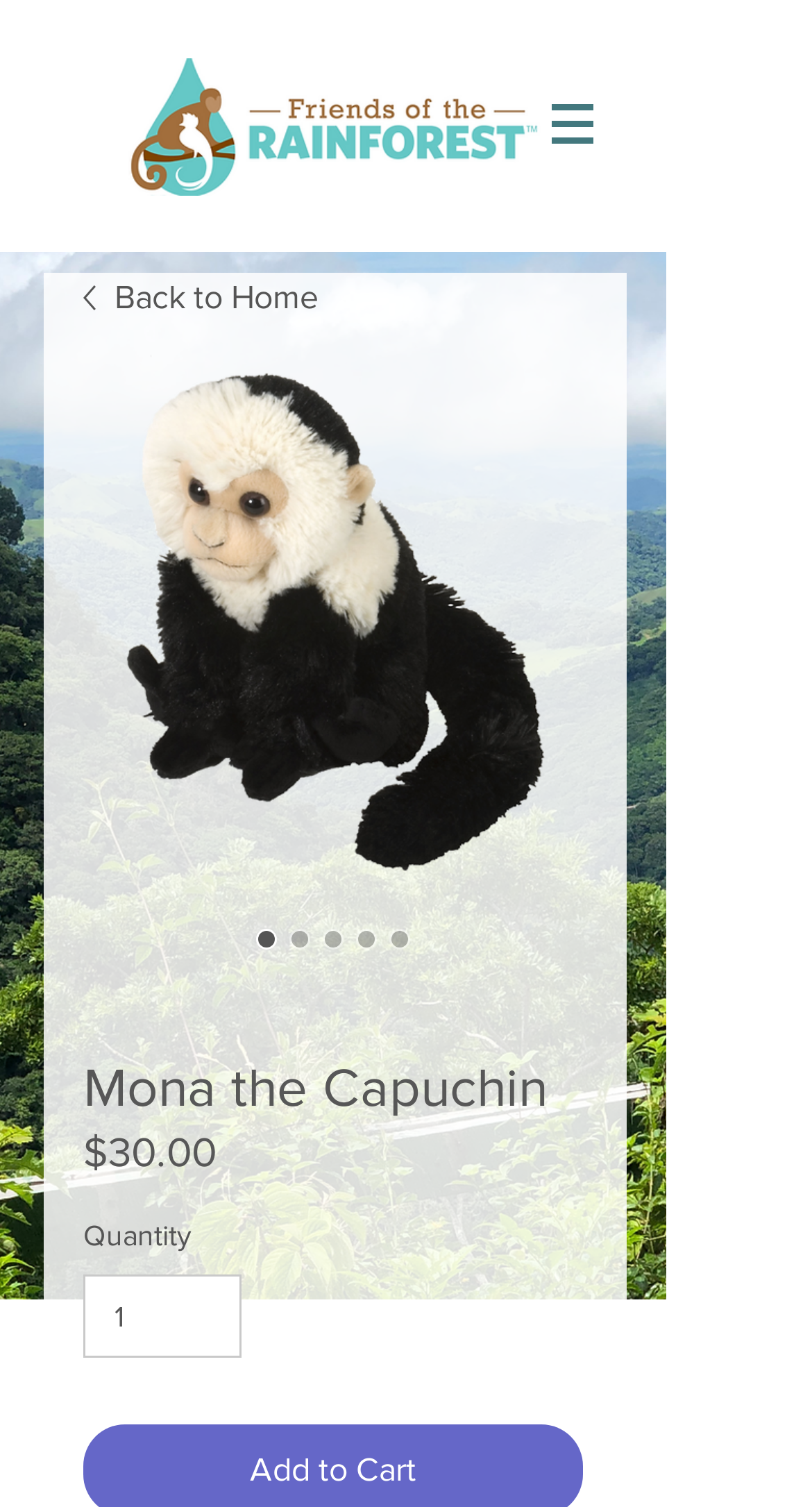Detail the webpage's structure and highlights in your description.

The webpage is about Mona the Capuchin, a Rainforest Pal, and it appears to be a donation page. At the top left, there is a navigation menu labeled "Site" with a button that has a popup menu. To the right of the navigation menu, there is an image of the FR_Eng_Horiz_noCR.png logo.

Below the navigation menu, there is a prominent image of Mona the Capuchin, taking up most of the width of the page. Above the image, there is a link labeled "Back to Home" with a small icon to the left. The image of Mona the Capuchin is accompanied by a heading with the same name.

To the right of the image, there are five radio buttons, all labeled "Mona the Capuchin", with one of them being checked. Below the radio buttons, there is a section displaying the price of $30.00, with a label "Price" to the right. Further down, there is a section for selecting the quantity, with a label "Quantity" and a spin button that allows users to select a value between 1 and 12.

Overall, the webpage is focused on showcasing Mona the Capuchin and providing a way for users to support and protect this Rainforest Pal through donations.